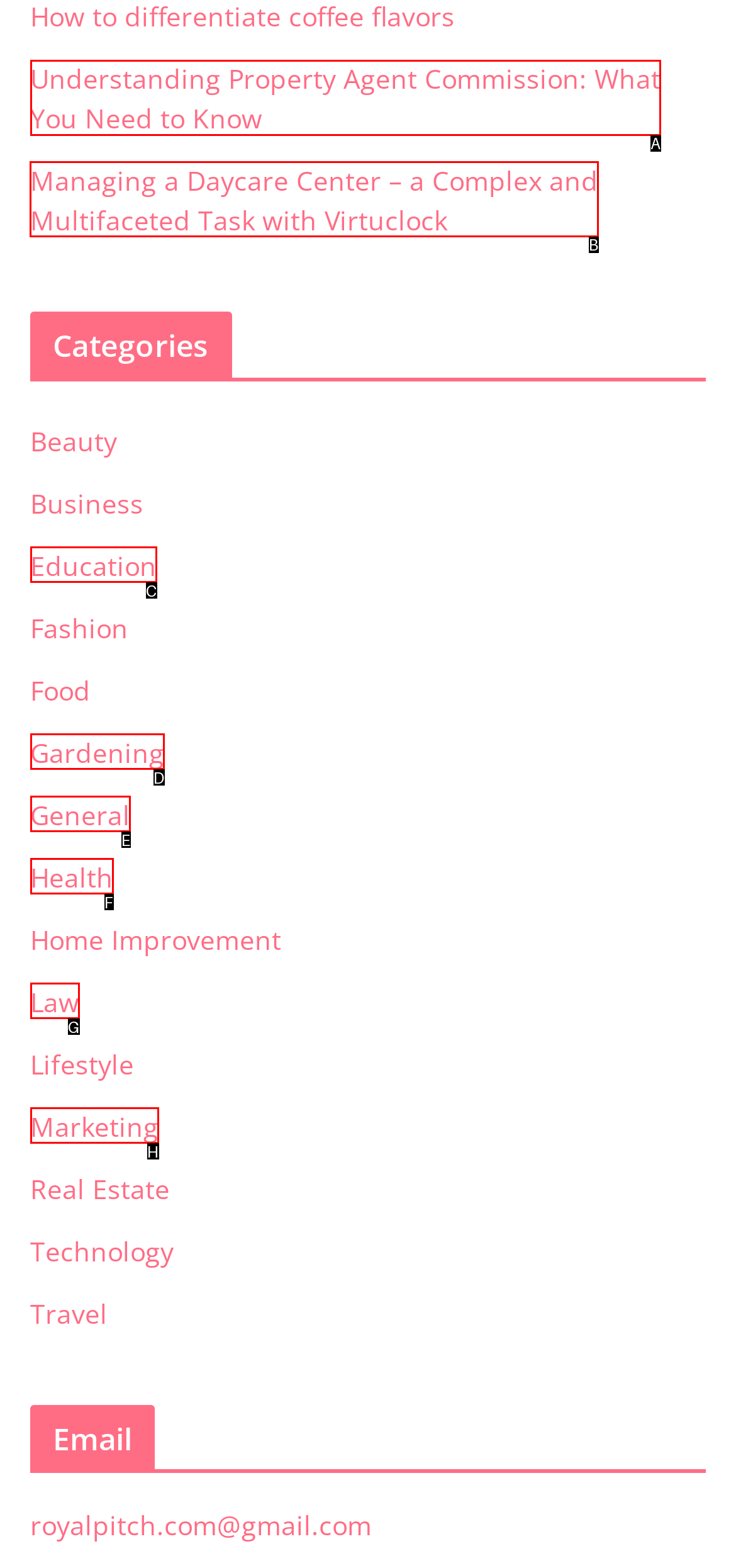Tell me which one HTML element I should click to complete this task: Read about 'Managing a Daycare Center – a Complex and Multifaceted Task with Virtuclock' Answer with the option's letter from the given choices directly.

B